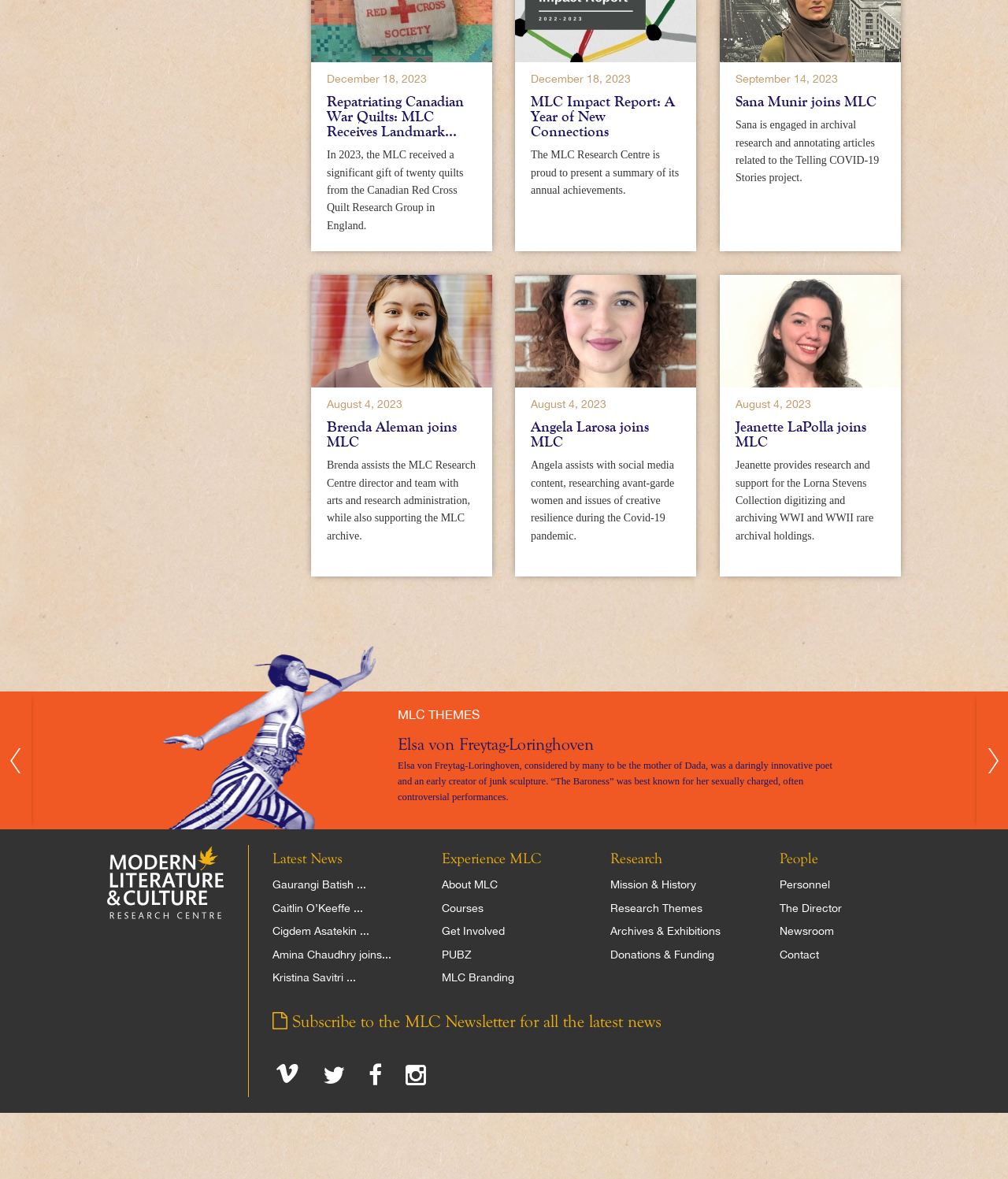Please find the bounding box coordinates of the element that you should click to achieve the following instruction: "Check Latest News". The coordinates should be presented as four float numbers between 0 and 1: [left, top, right, bottom].

[0.27, 0.723, 0.34, 0.735]